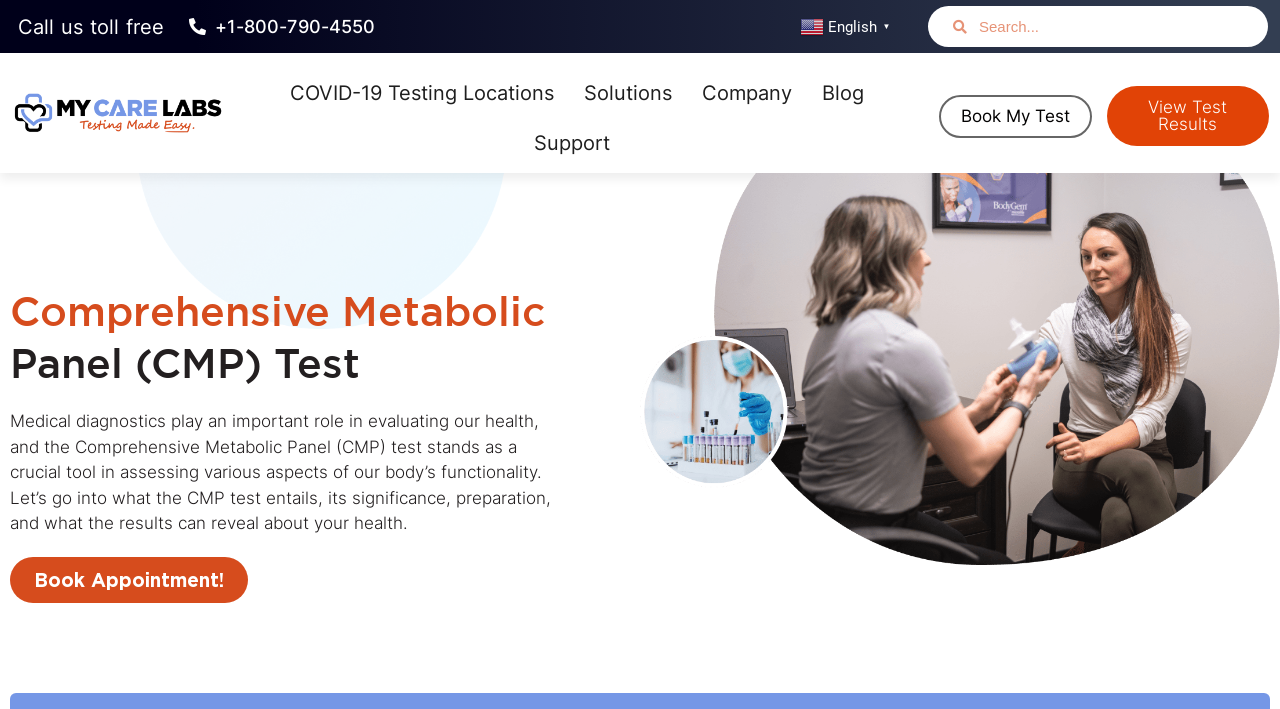Offer an extensive depiction of the webpage and its key elements.

The webpage is about the Comprehensive Metabolic Panel (CMP) test, a medical diagnostic tool. At the top left corner, there is a logo of "My Care Labs" accompanied by a phone number "+1-800-790-4550" and a language selection option "en English" with a dropdown icon. On the top right corner, there is a search bar with a placeholder text "Search".

The main navigation menu is located below the logo, with links to "COVID-19 Testing Locations", "Solutions", "Company", "Blog", and "Support". The "Support" link has a dropdown menu.

Below the navigation menu, there is a heading "Comprehensive Metabolic Panel (CMP) Test" followed by a paragraph of text that explains the importance of medical diagnostics and the role of the CMP test in assessing various aspects of the body's functionality.

On the right side of the page, there are two prominent calls-to-action: "Book My Test" and "View Test Results". At the bottom left corner, there is another call-to-action "Book Appointment!".

There are a total of 7 links, 2 images, 1 search bar, and 2 static text elements on the page. The layout is organized, with clear headings and concise text, making it easy to navigate and understand the content.